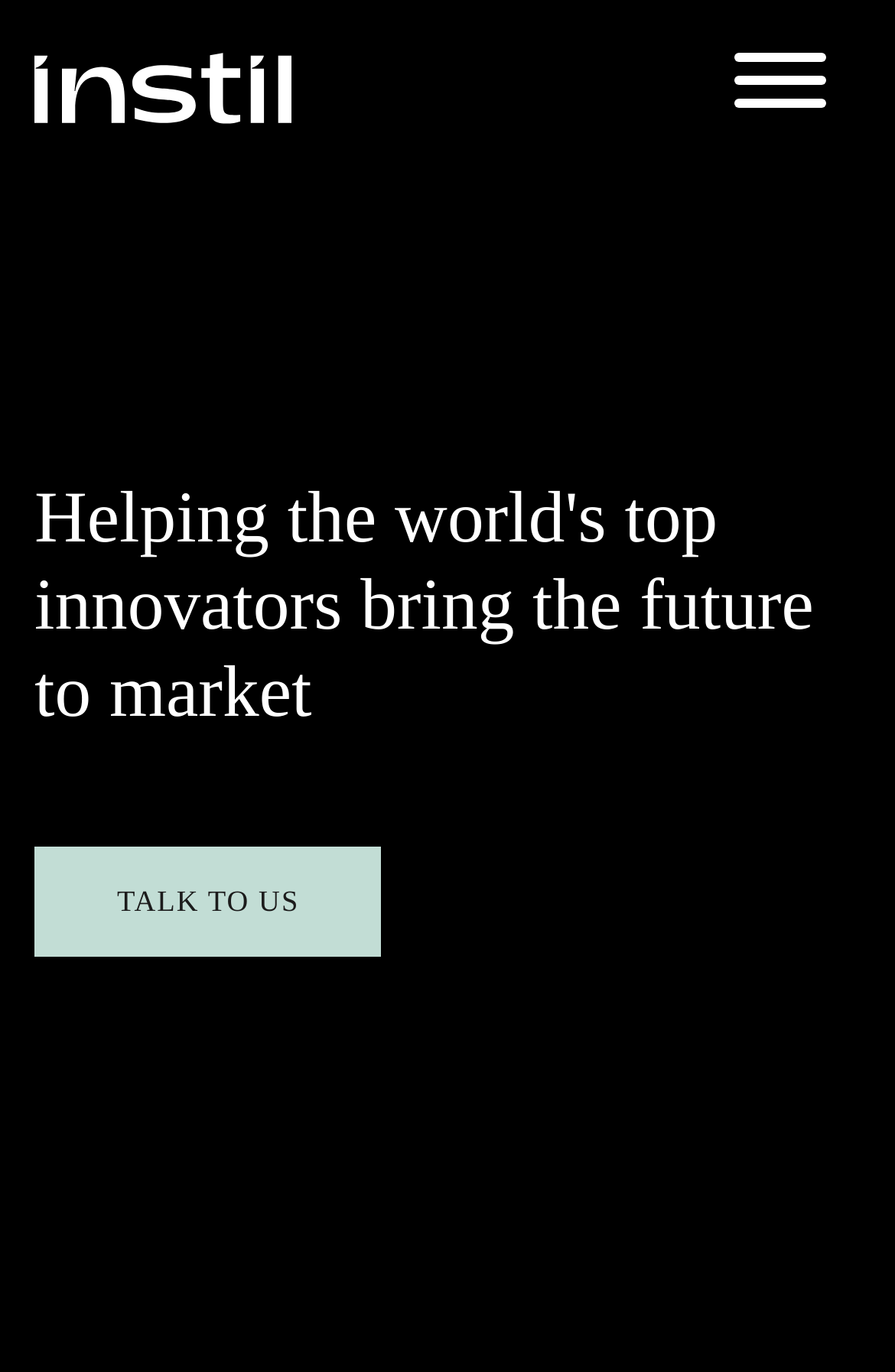Carefully examine the image and provide an in-depth answer to the question: What is the call-to-action on the page?

I identified a button element with the text 'TALK TO US' on the page, which is likely a call-to-action encouraging visitors to contact the company.